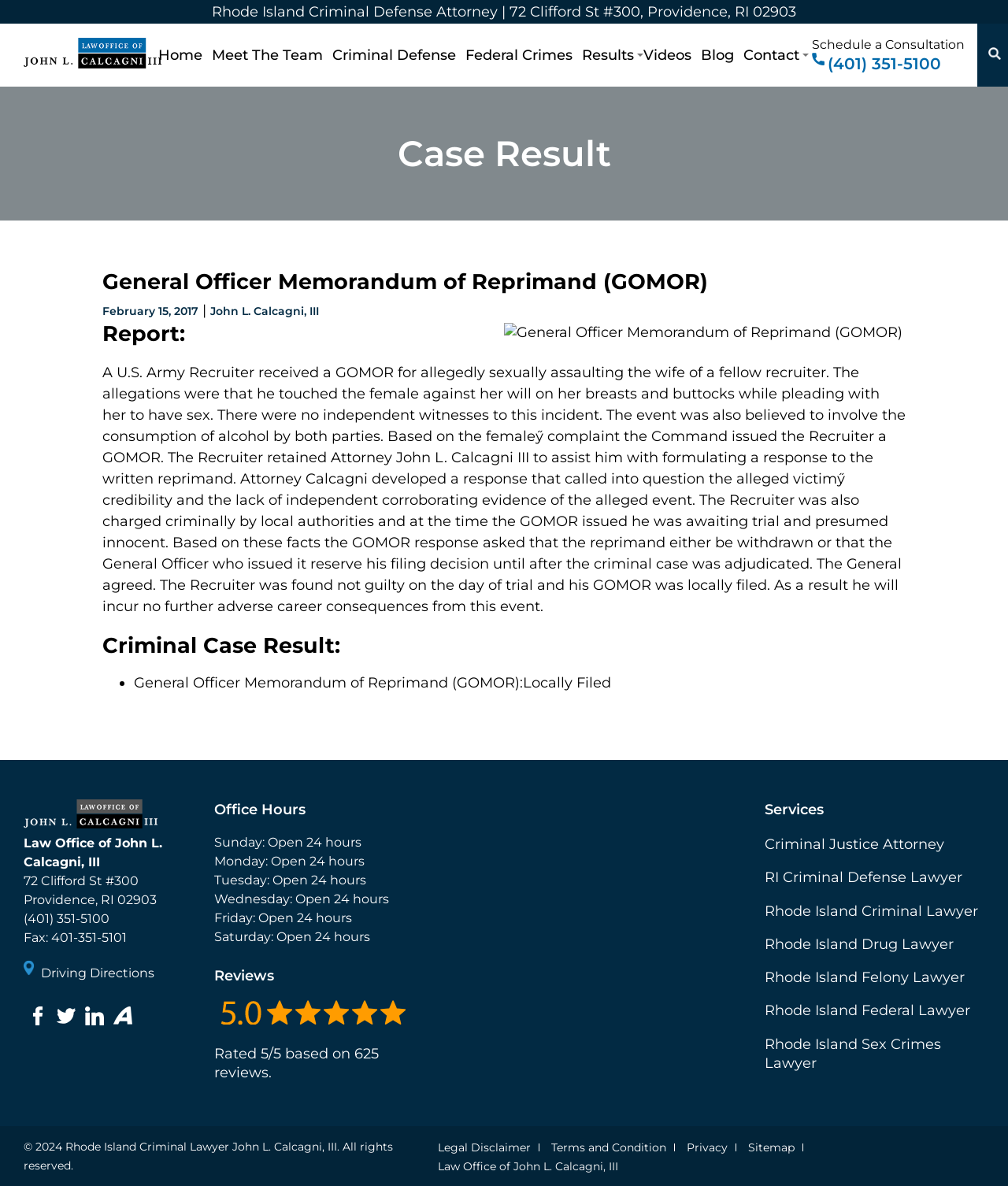Please mark the bounding box coordinates of the area that should be clicked to carry out the instruction: "Call the phone number".

[0.805, 0.045, 0.957, 0.063]